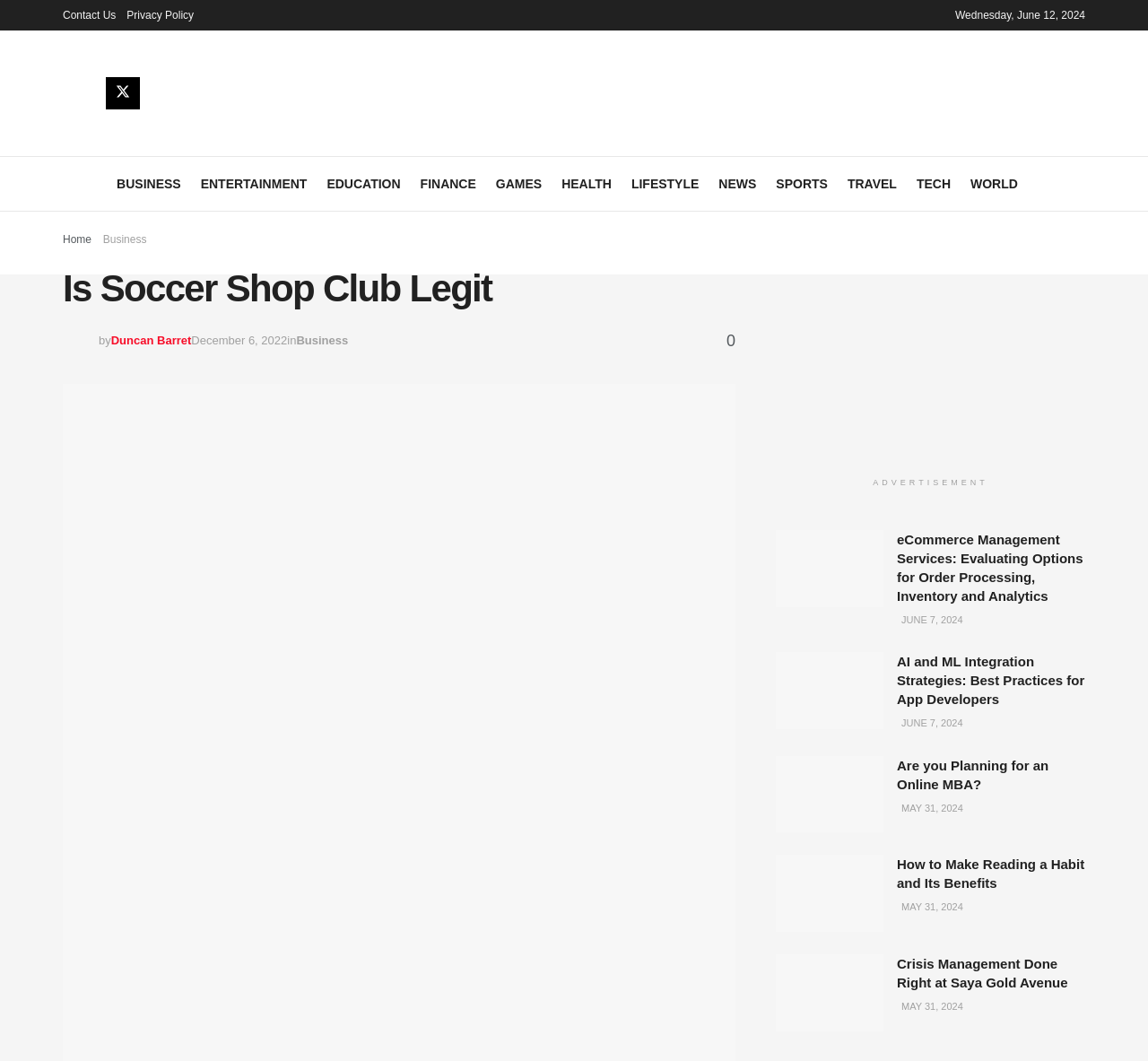With reference to the image, please provide a detailed answer to the following question: How many articles are listed on the webpage?

I found the number of articles by counting the headings with IDs 639, 642, 645, 647, 650, and 651, which are located below the main heading and have text such as 'eCommerce Management Services', 'AI and ML Integration Strategies', and so on.